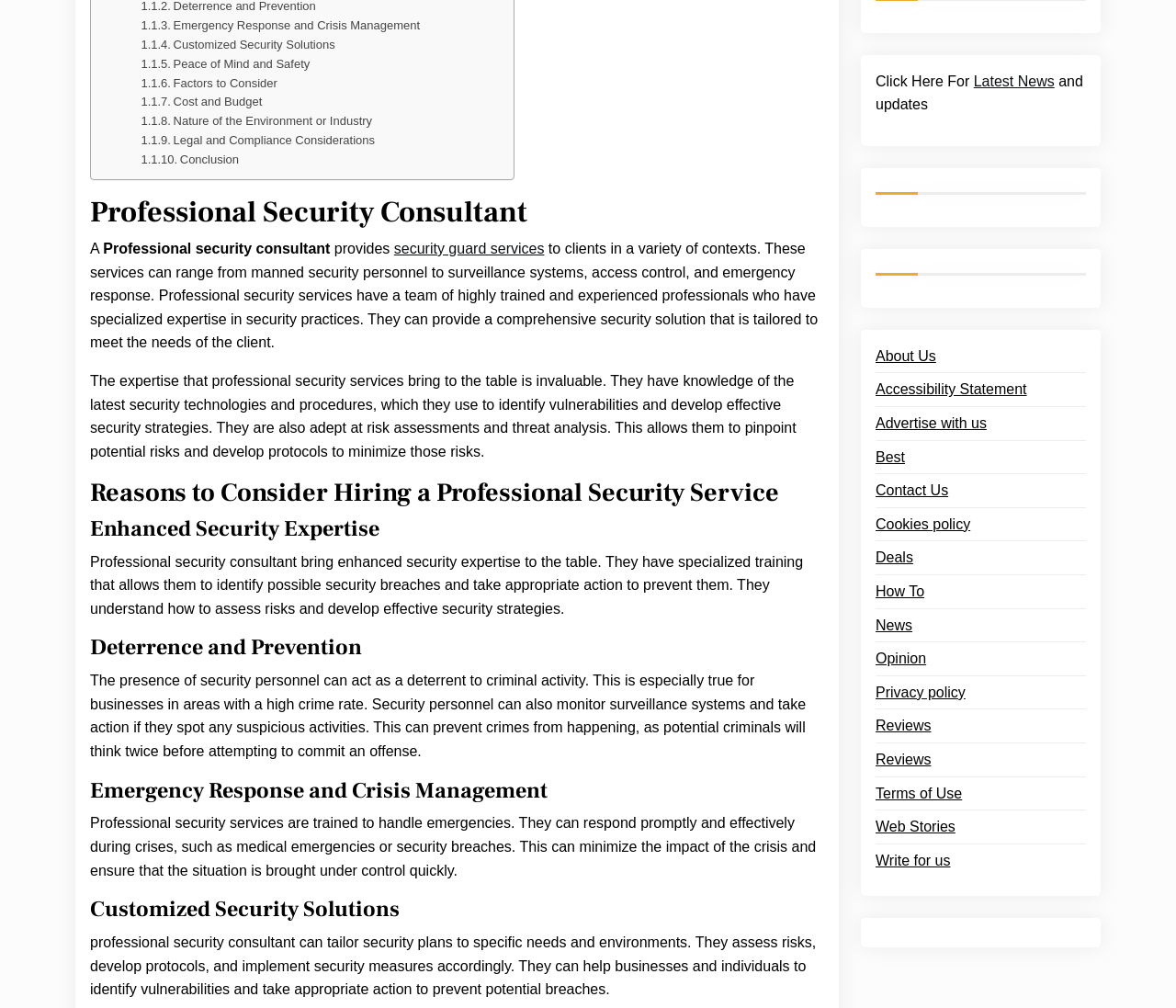Determine the bounding box for the UI element described here: "Opinion".

[0.745, 0.642, 0.788, 0.665]